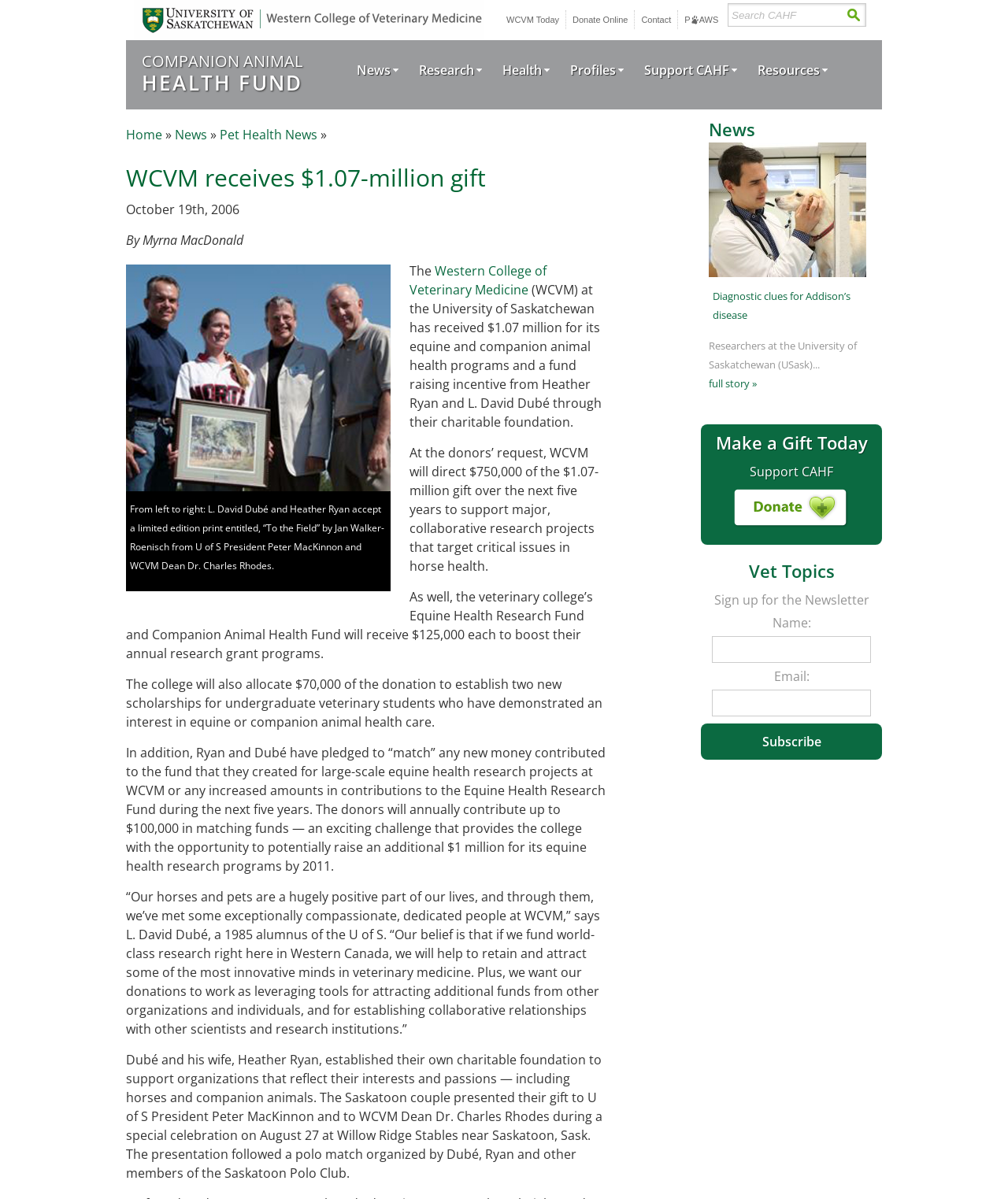Who presented the gift to U of S President Peter MacKinnon and WCVM Dean Dr. Charles Rhodes?
Look at the webpage screenshot and answer the question with a detailed explanation.

The article mentions that the Saskatoon couple, L. David Dubé and Heather Ryan, presented their gift to U of S President Peter MacKinnon and to WCVM Dean Dr. Charles Rhodes during a special celebration on August 27 at Willow Ridge Stables near Saskatoon, Sask.